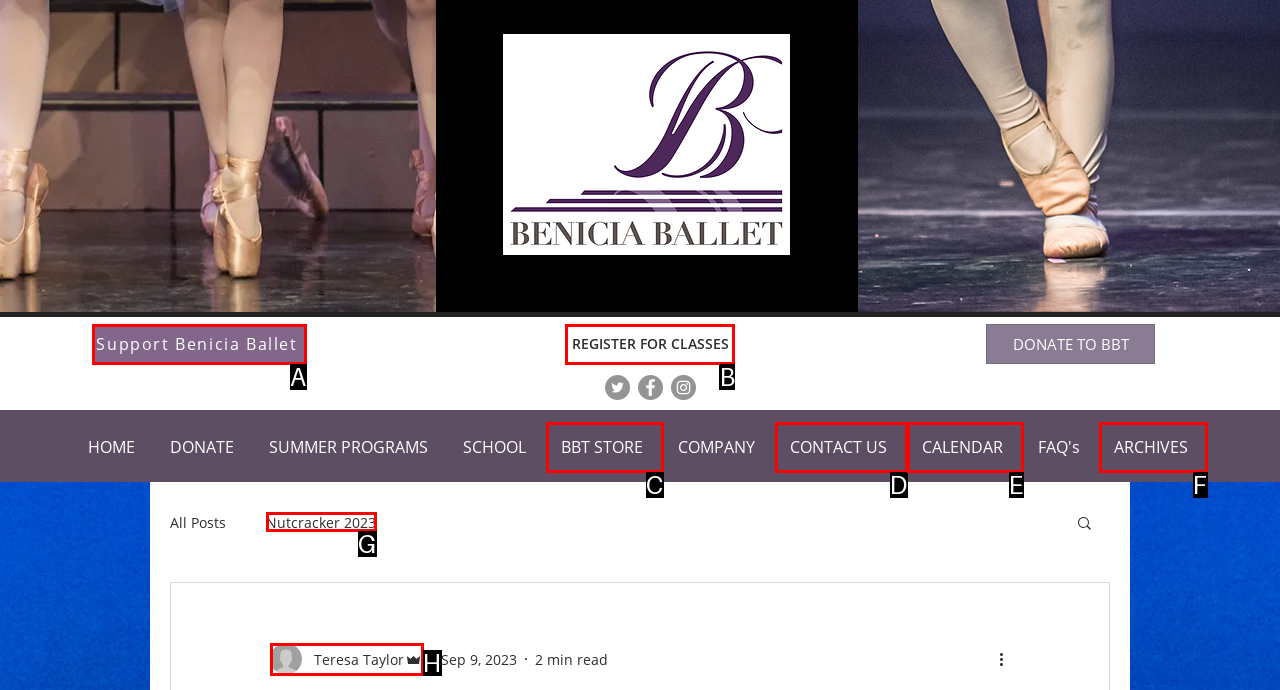Which option should I select to accomplish the task: Register for classes? Respond with the corresponding letter from the given choices.

B